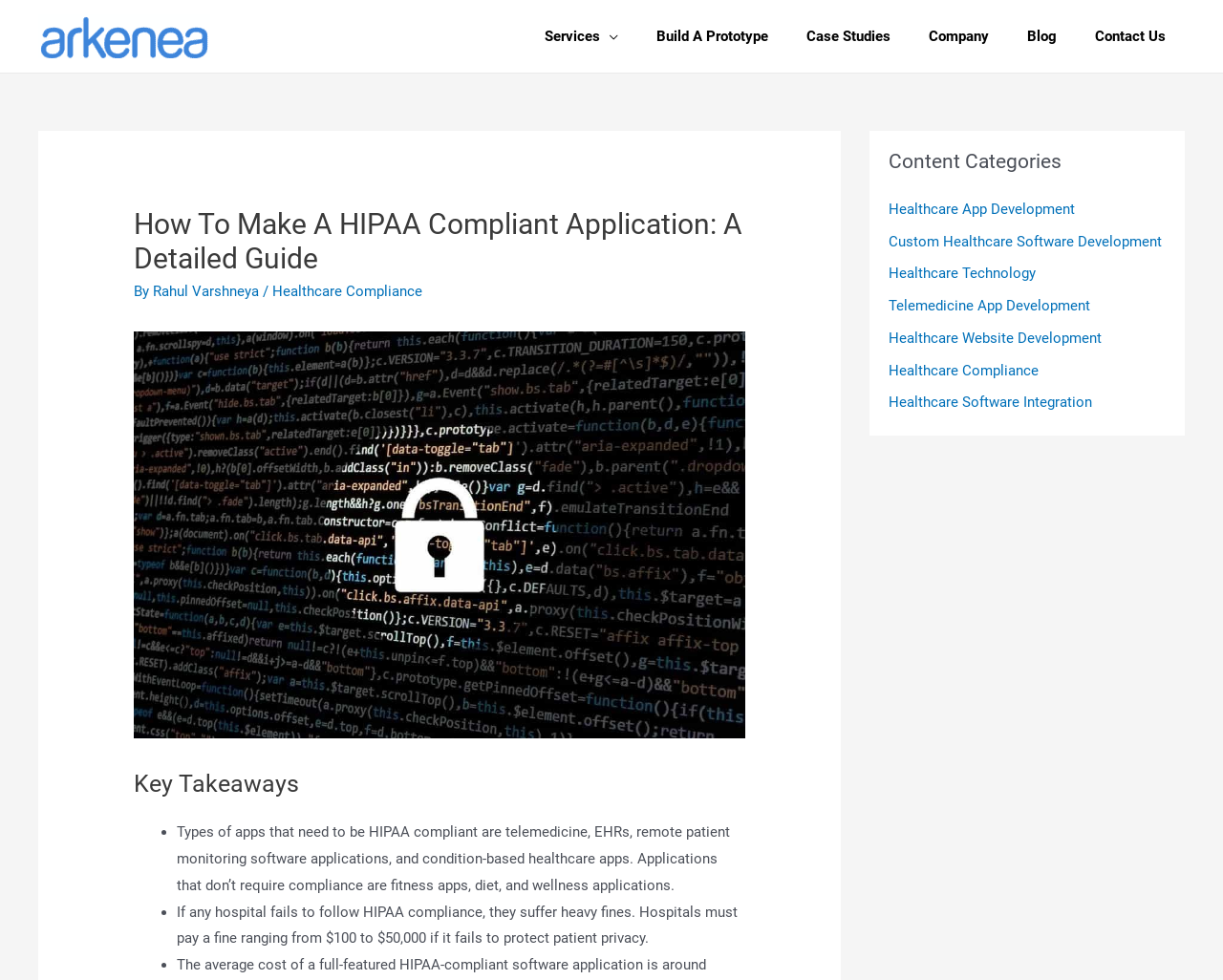Show the bounding box coordinates of the region that should be clicked to follow the instruction: "Contact Us."

[0.88, 0.0, 0.969, 0.074]